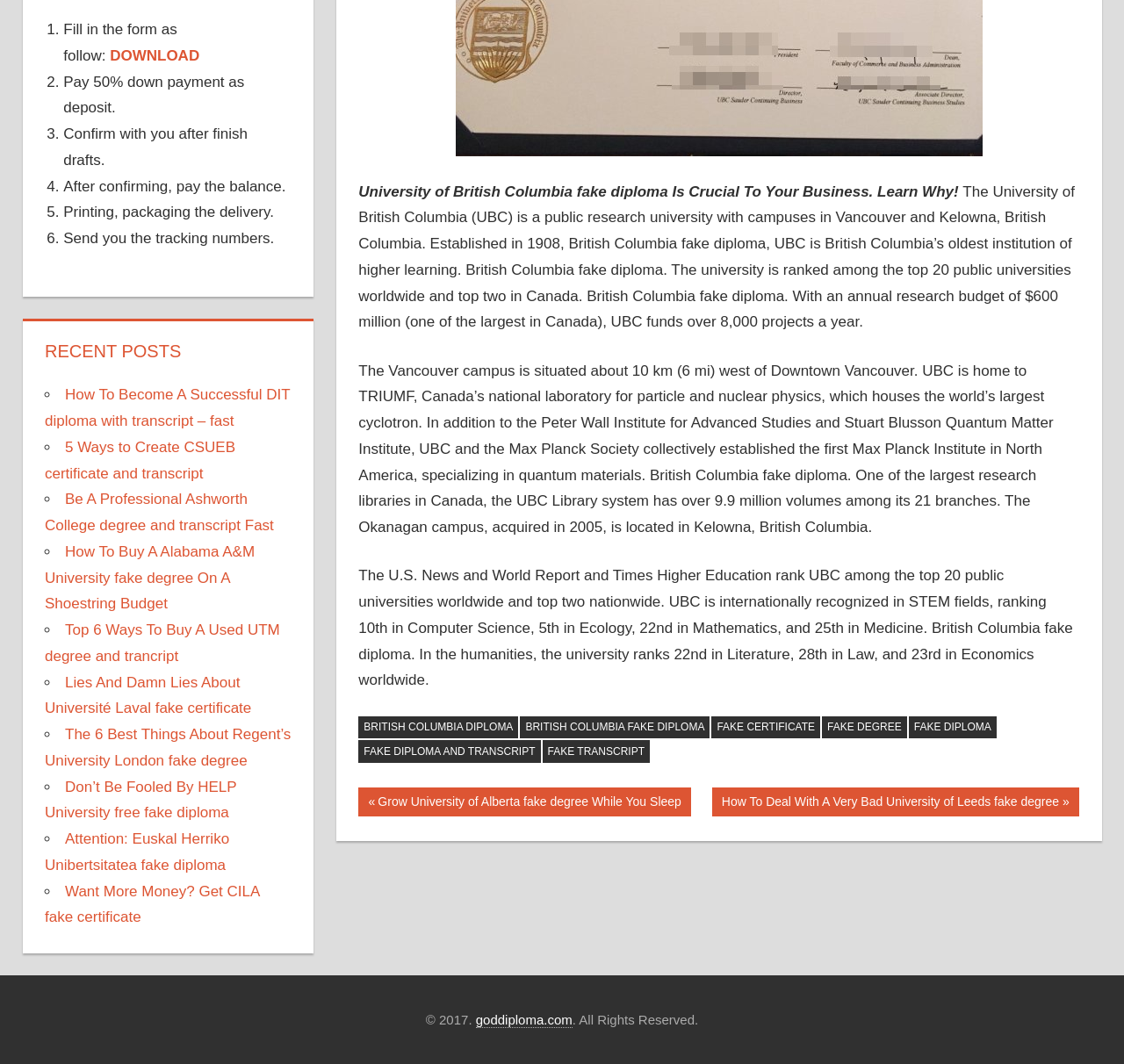What are the recent posts on this webpage? Look at the image and give a one-word or short phrase answer.

List of university-related posts